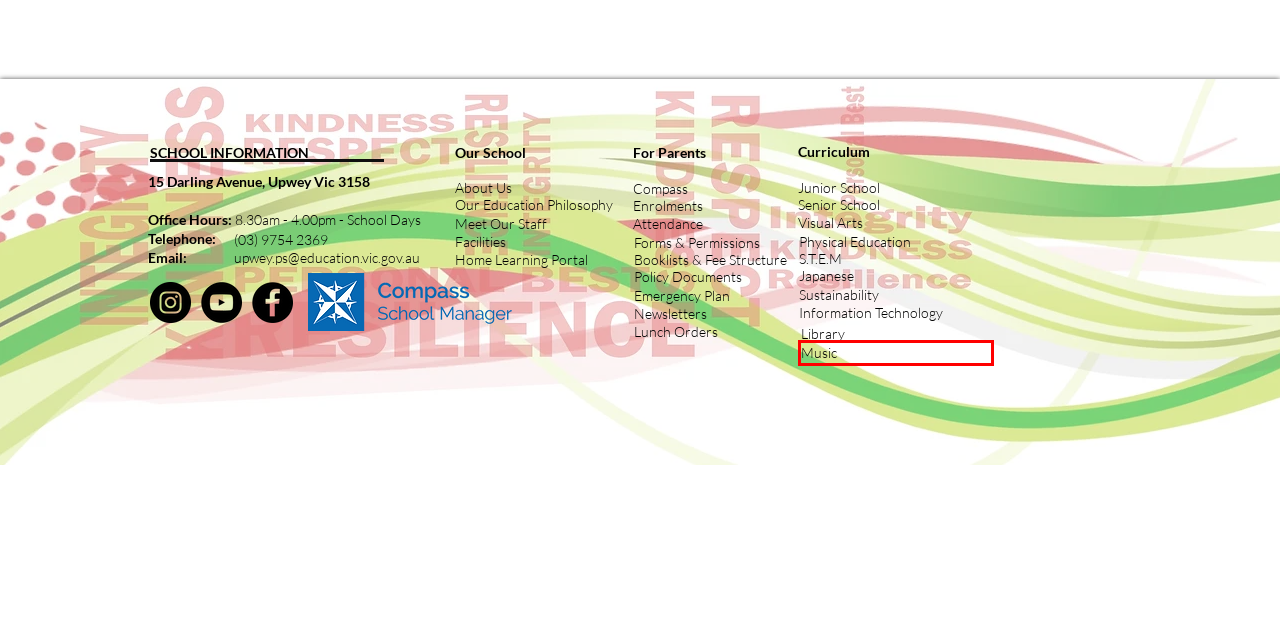Examine the screenshot of the webpage, which includes a red bounding box around an element. Choose the best matching webpage description for the page that will be displayed after clicking the element inside the red bounding box. Here are the candidates:
A. ENROLMENTS | Upwey Primary School
B. LUNCH ORDERS | Upwey Primary School
C. NEWSLETTERS | Upwey Primary School
D. OUR EDUCATION PHILOSOPHY | Upwey Primary School
E. SENIOR SCHOOL | Upwey Primary School
F. MUSIC | Upwey Primary School
G. HOME | Upwey Primary School
H. VISUAL ARTS | Upwey Primary School

F